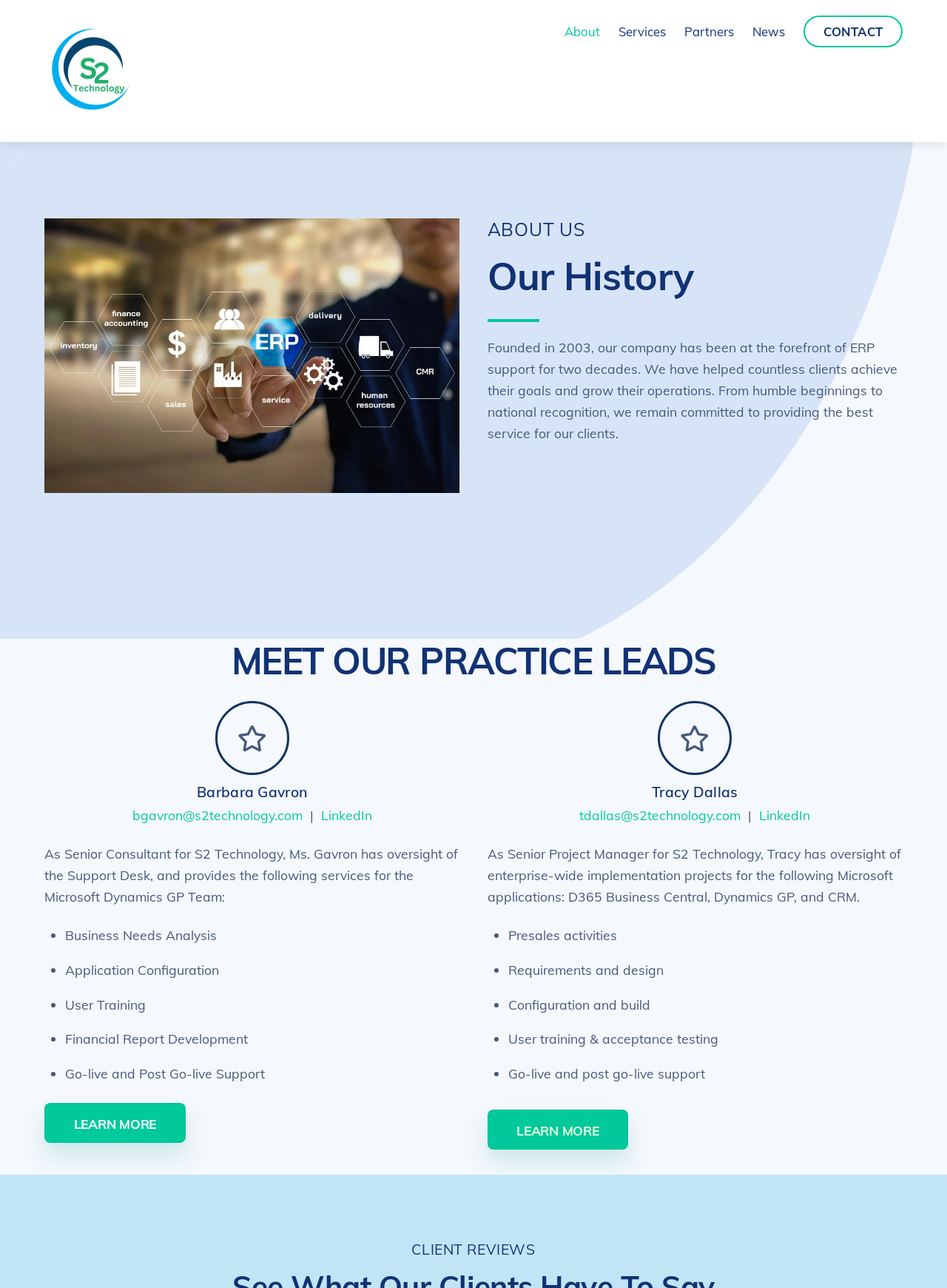What is the main topic of the webpage? Observe the screenshot and provide a one-word or short phrase answer.

About Us